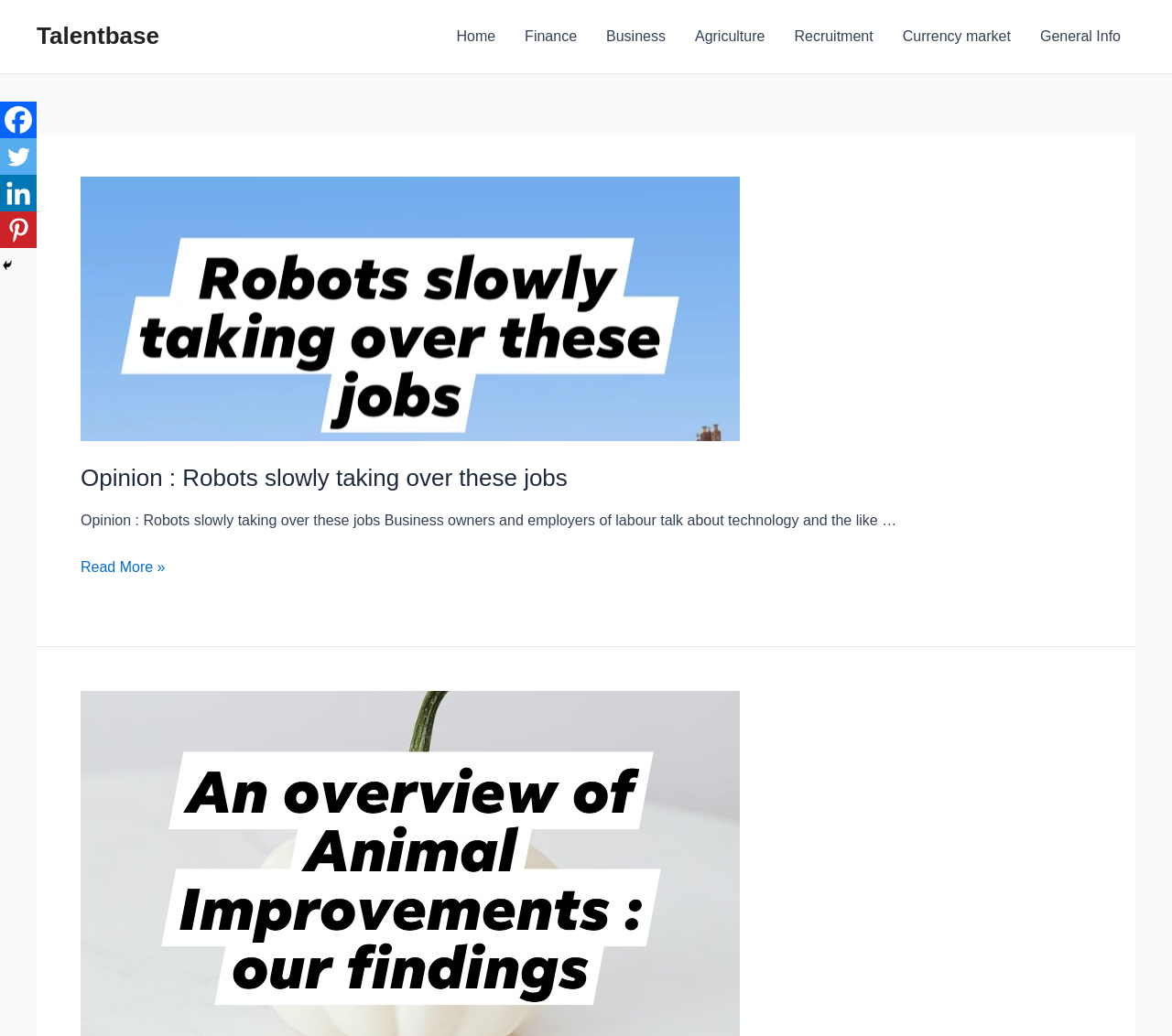Pinpoint the bounding box coordinates of the clickable element needed to complete the instruction: "Click on Home". The coordinates should be provided as four float numbers between 0 and 1: [left, top, right, bottom].

[0.377, 0.0, 0.435, 0.071]